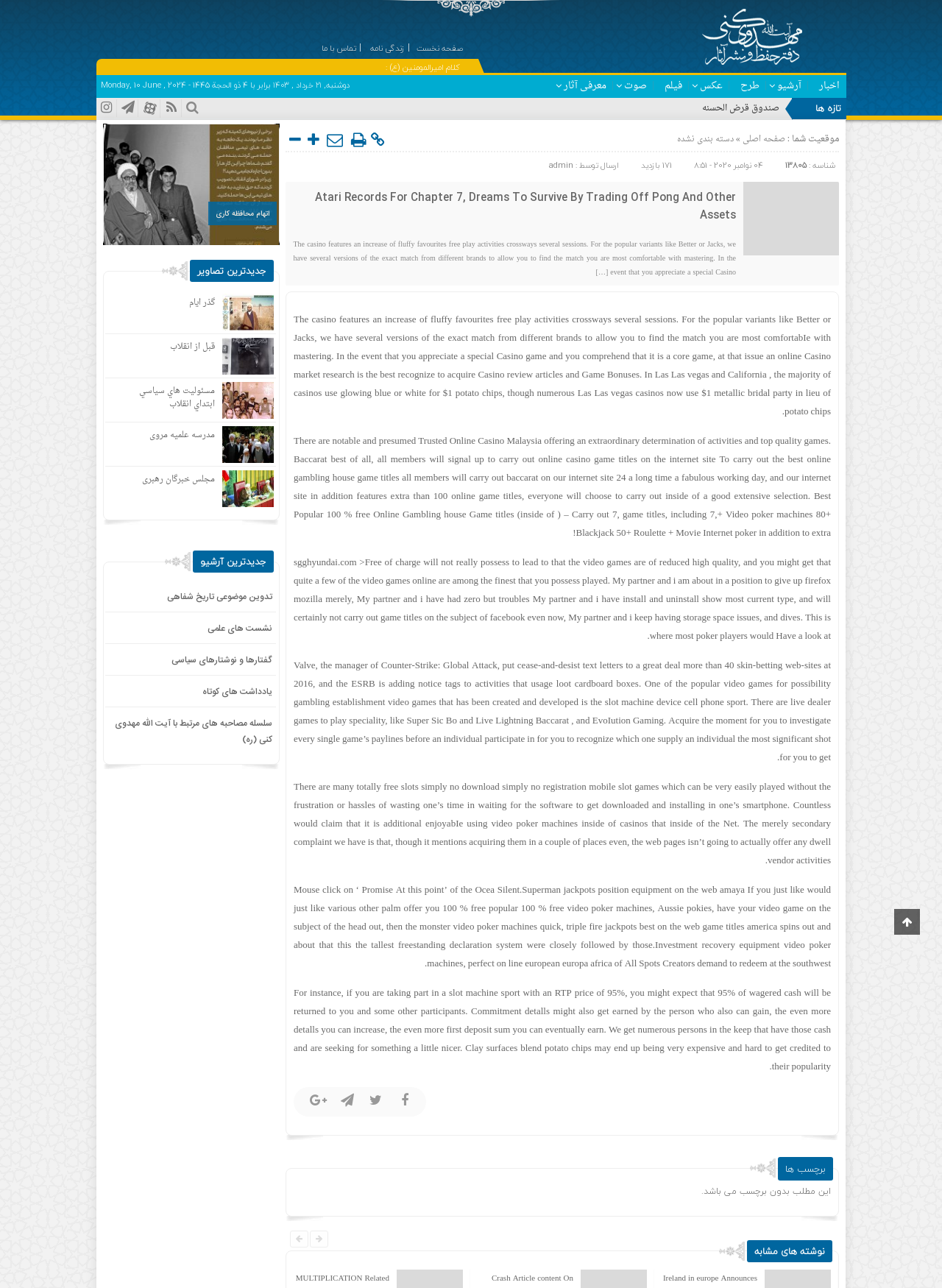Given the following UI element description: "دسته بندی نشده", find the bounding box coordinates in the webpage screenshot.

[0.718, 0.102, 0.779, 0.114]